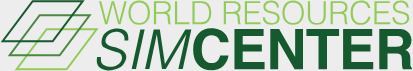Offer an in-depth description of the image shown.

The image features the logo of the World Resources Simulation Center (SIMCenter), prominently displaying the organization’s name in a modern, stylized font. The logo uses a green color palette, symbolizing sustainability and environmental focus. The word "WORLD RESOURCES" appears in a lighter green above "SIMCENTER," which is presented in a bolder, darker green, emphasizing the center’s commitment to addressing global and local environmental challenges. This visual identity reflects the organization's mission to visualize sustainable solutions and support informed decision-making in resource management and planning.